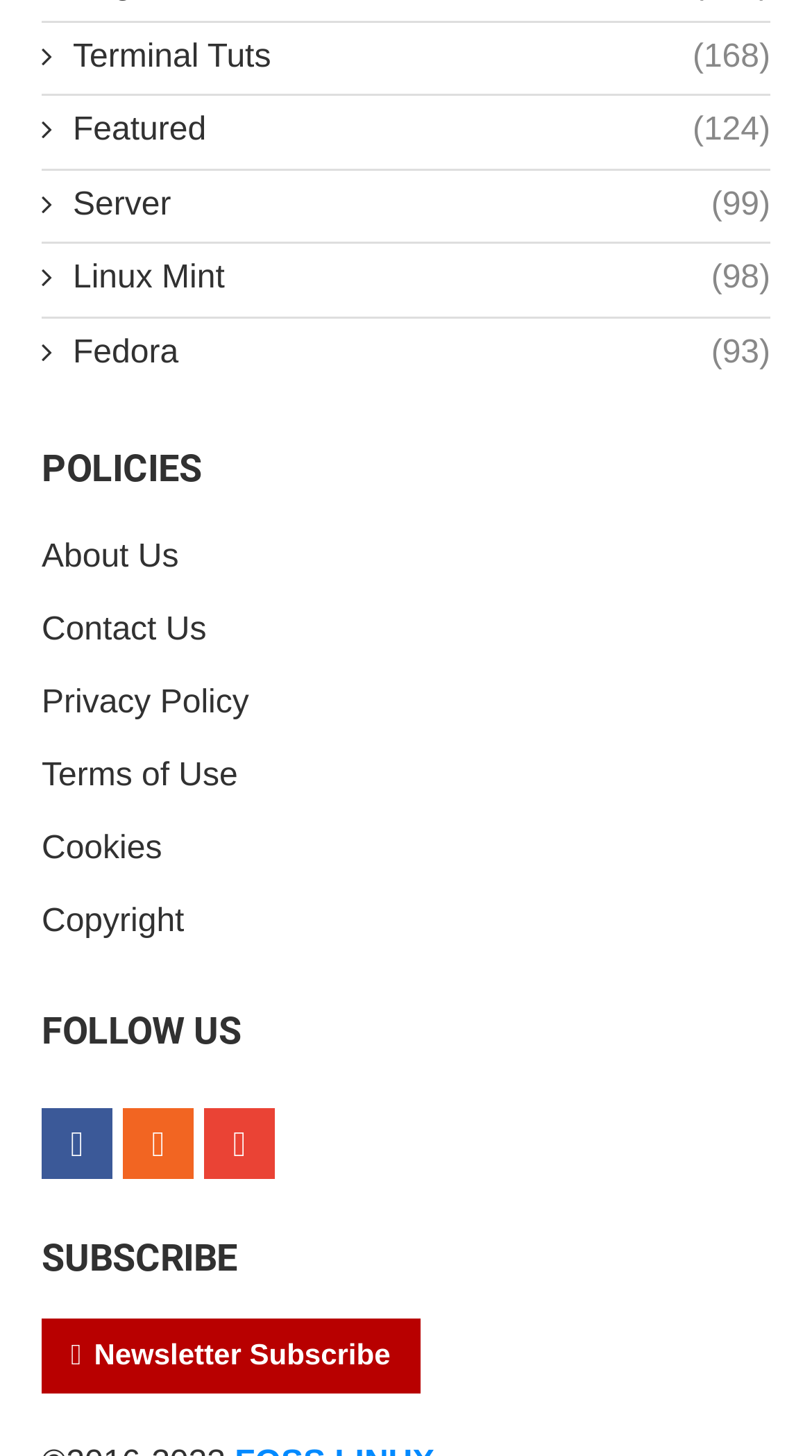Please give a succinct answer to the question in one word or phrase:
What is the purpose of the 'SUBSCRIBE' section?

Newsletter Subscribe